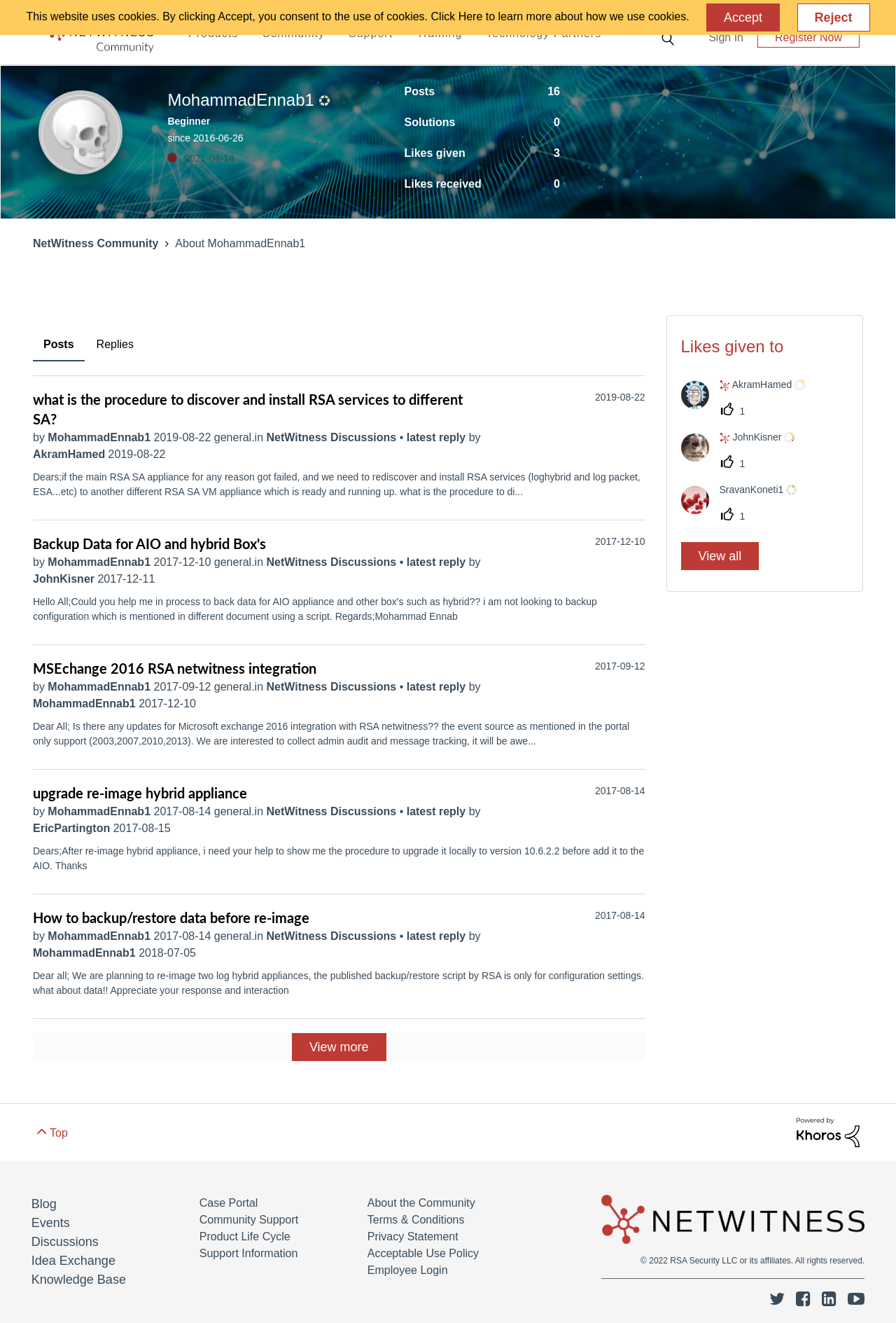Construct a thorough caption encompassing all aspects of the webpage.

This webpage is about MohammadEnnab1's profile on the NetWitness Community platform. At the top, there is a notification about the website using cookies, with a link to learn more and buttons to accept or reject. Below this, there is a heading with the title "NetWitness Community" and a link to the community page.

The main content of the page is divided into two sections. On the left, there is a sidebar with the user's profile information, including their name, a profile picture, and their status as a beginner. There are also links to the user's posts, solutions, and likes given and received.

On the right, there is a tab list with two tabs, "Posts" and "Replies", with the "Posts" tab selected by default. Below the tab list, there is a region with a list of posts made by the user. Each post has a heading with the title of the post, followed by the post content and information about the post, such as the date and time it was posted, and the number of replies.

There are three posts visible on the page, each with a heading, post content, and post information. The first post is about discovering and installing RSA services to different SA, and it has a reply from another user. The second post is about backing up data for AIO and hybrid boxes, and it also has a reply. The third post is about MSEchange 2016 RSA netwitness integration.

At the bottom of the page, there is a footer with links to the NetWitness Discussions and the latest reply for each post.